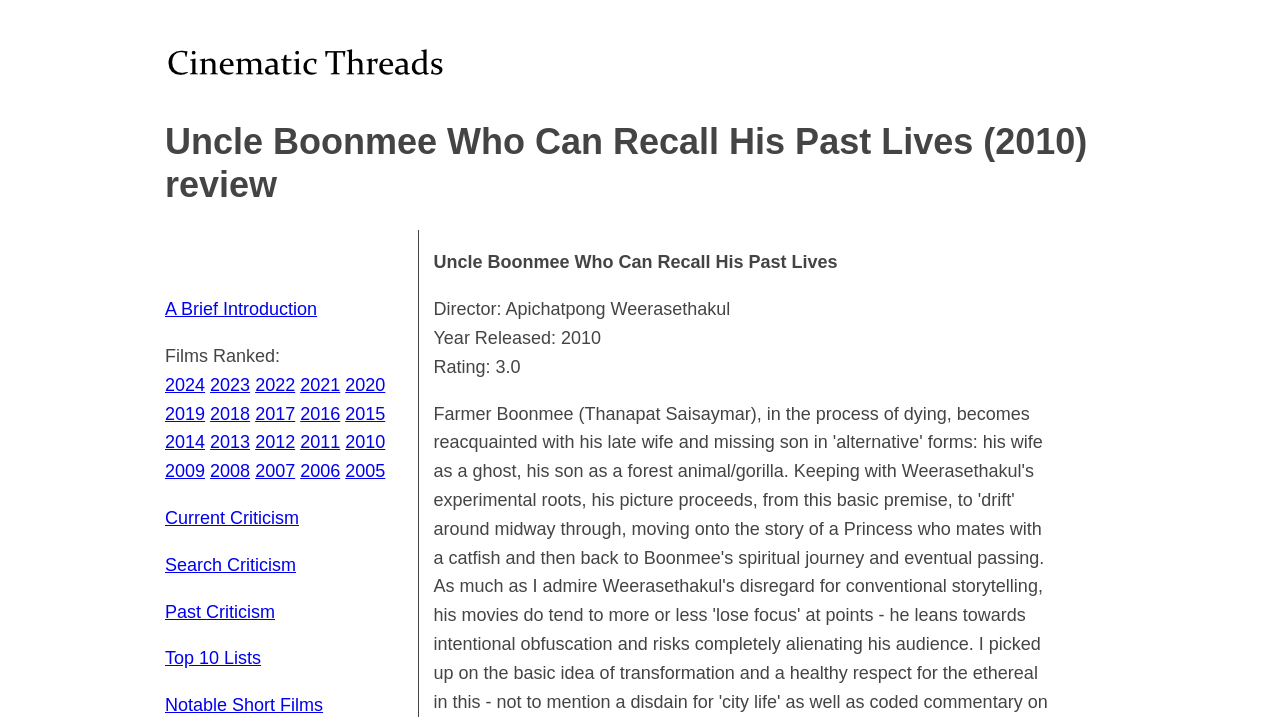Determine the bounding box coordinates of the UI element described below. Use the format (top-left x, top-left y, bottom-right x, bottom-right y) with floating point numbers between 0 and 1: 2010

[0.27, 0.603, 0.301, 0.631]